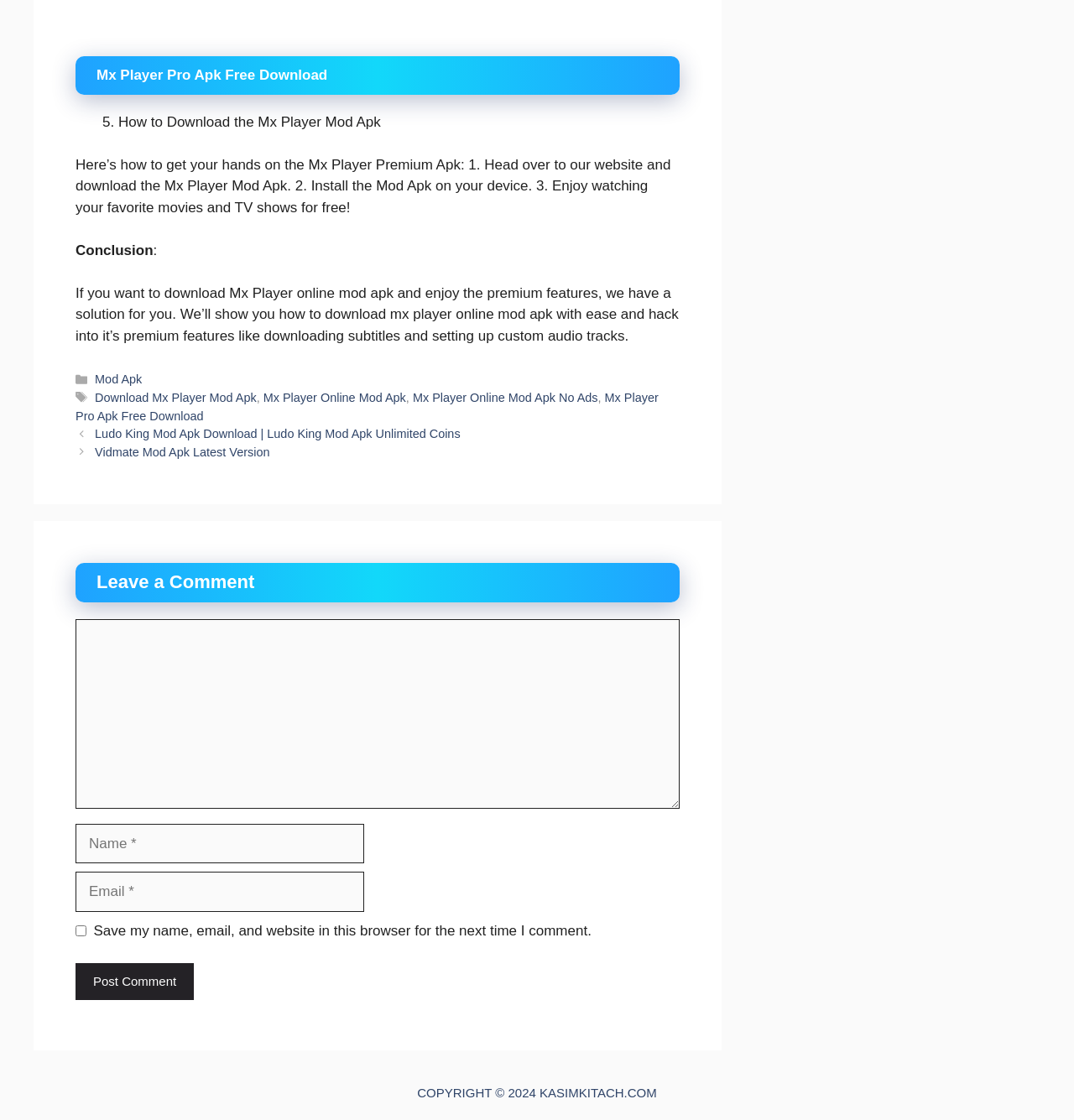Based on the description "Vidmate Mod Apk Latest Version", find the bounding box of the specified UI element.

[0.088, 0.398, 0.251, 0.41]